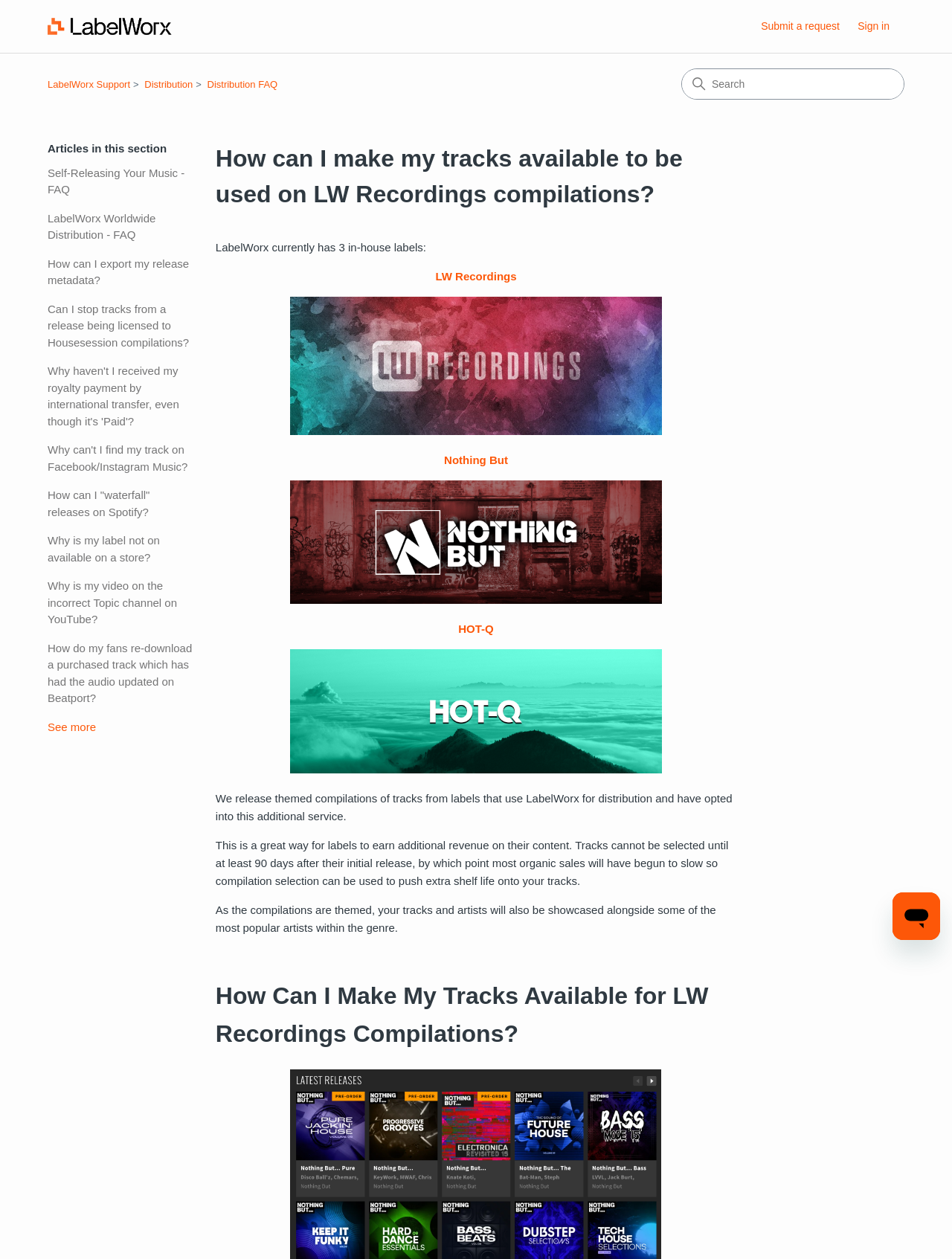Identify the bounding box for the UI element described as: "Submit a request". The coordinates should be four float numbers between 0 and 1, i.e., [left, top, right, bottom].

[0.799, 0.015, 0.898, 0.027]